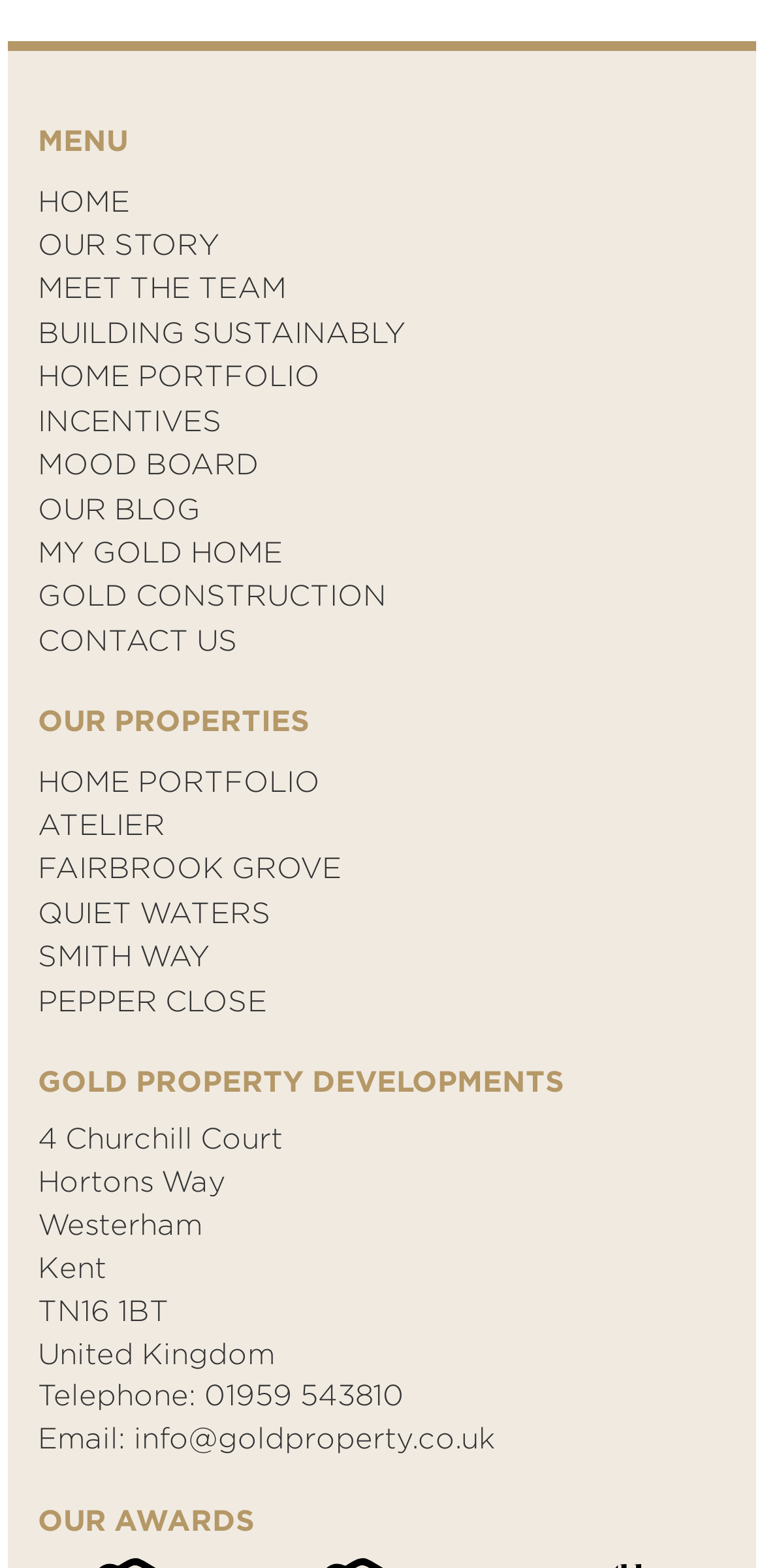How many properties are listed under 'OUR PROPERTIES'?
Can you provide an in-depth and detailed response to the question?

I counted the number of link elements under the 'Properties' navigation element, which are 'HOME PORTFOLIO', 'ATELIER', 'FAIRBROOK GROVE', 'QUIET WATERS', and 'SMITH WAY', totaling 5 properties.